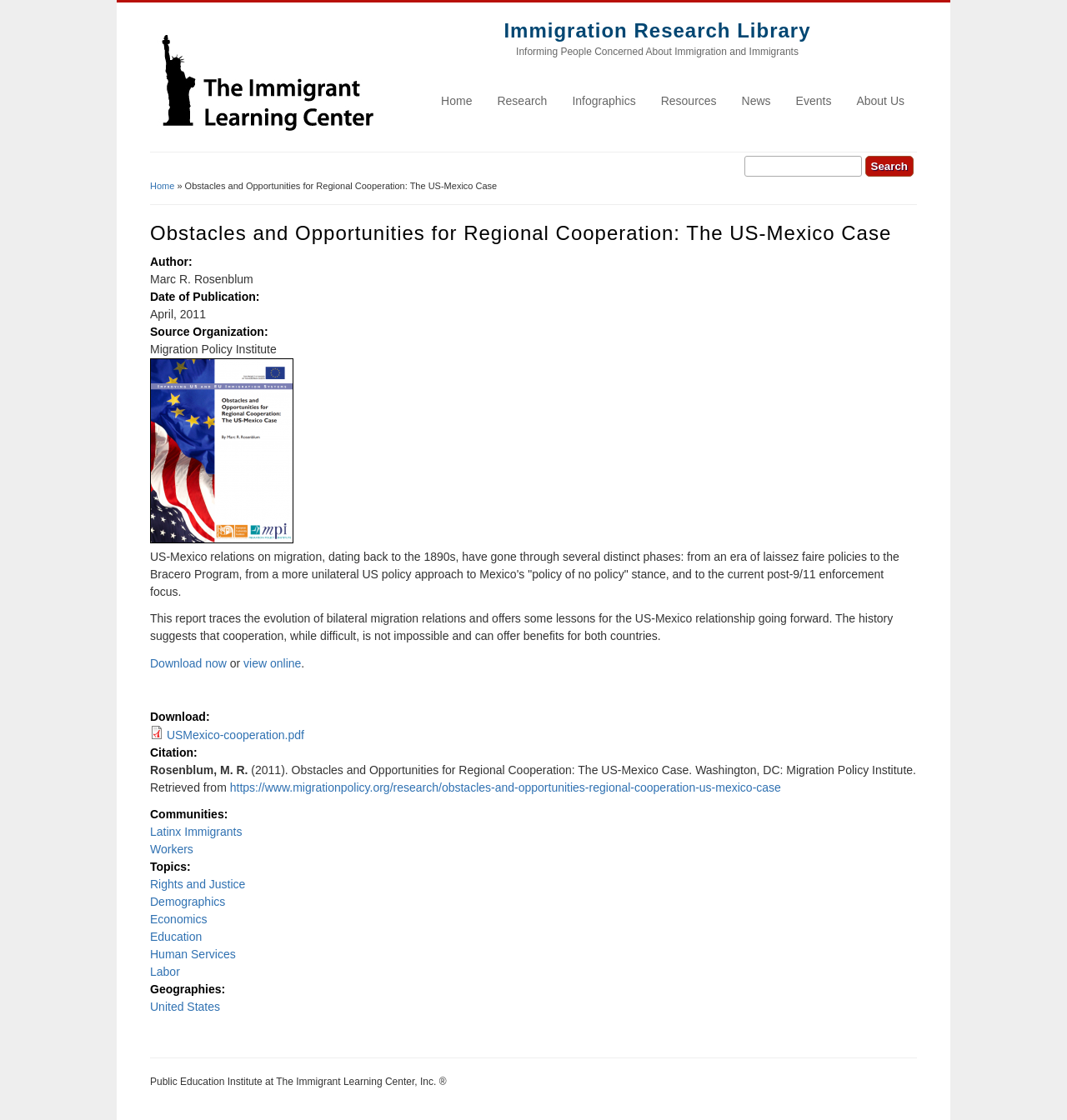What is the date of publication of the report?
Based on the image content, provide your answer in one word or a short phrase.

April, 2011